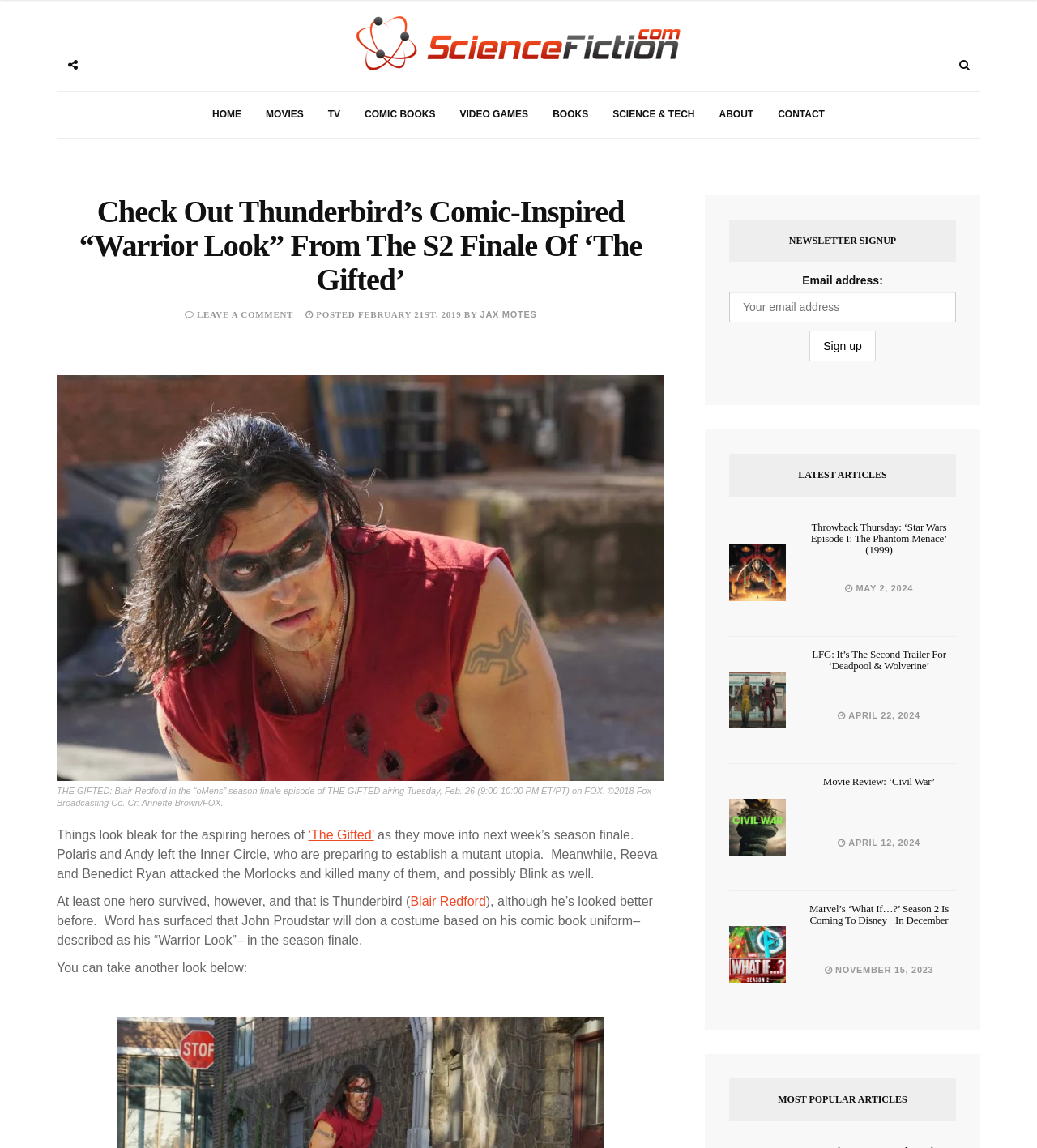Given the description Video Games, predict the bounding box coordinates of the UI element. Ensure the coordinates are in the format (top-left x, top-left y, bottom-right x, bottom-right y) and all values are between 0 and 1.

[0.432, 0.08, 0.521, 0.12]